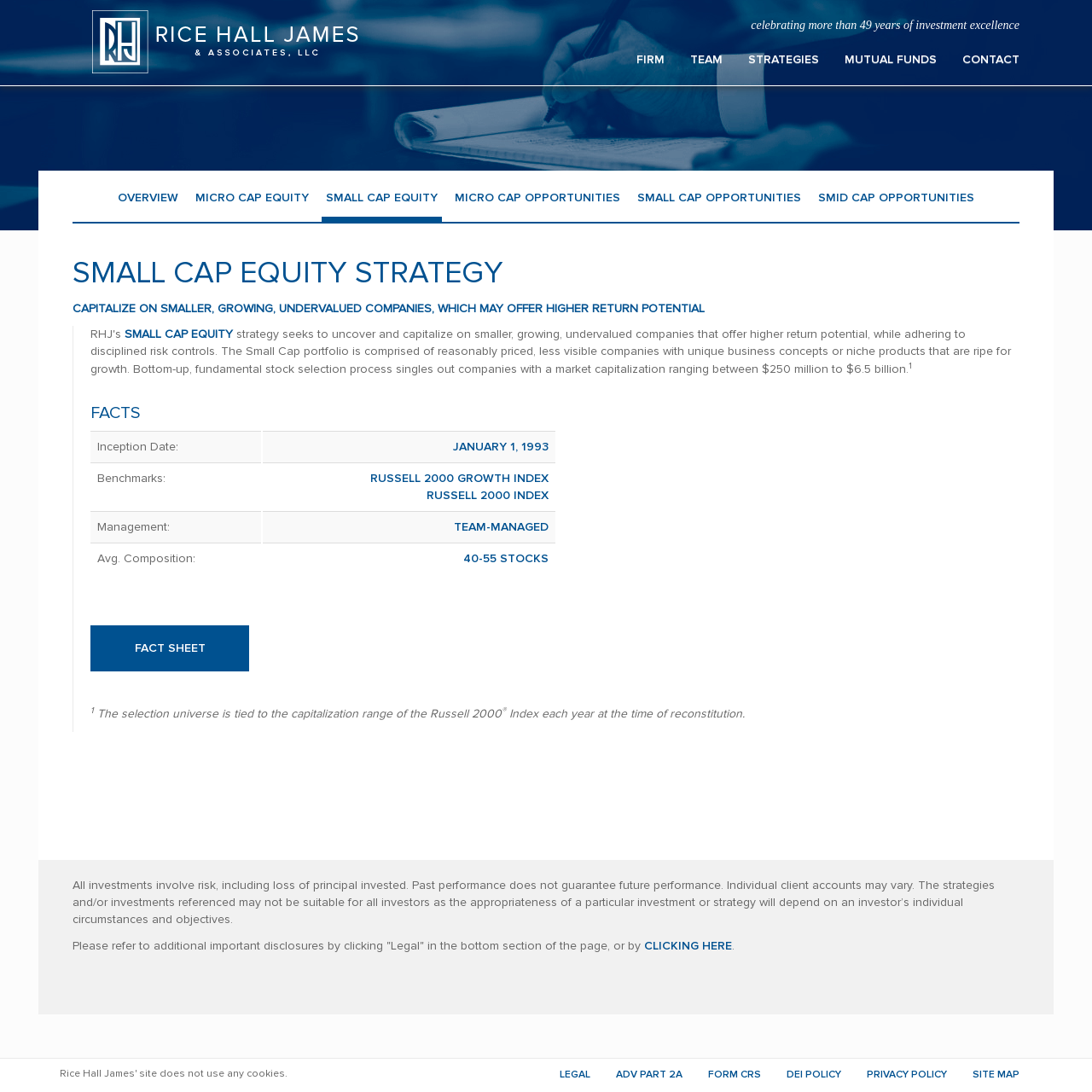What is the average composition of the Small Cap Equity portfolio?
With the help of the image, please provide a detailed response to the question.

I found the answer by looking at the table element with the heading 'FACTS' and finding the row with the gridcell 'Avg. Composition:' and the corresponding value '40-55 STOCKS'.